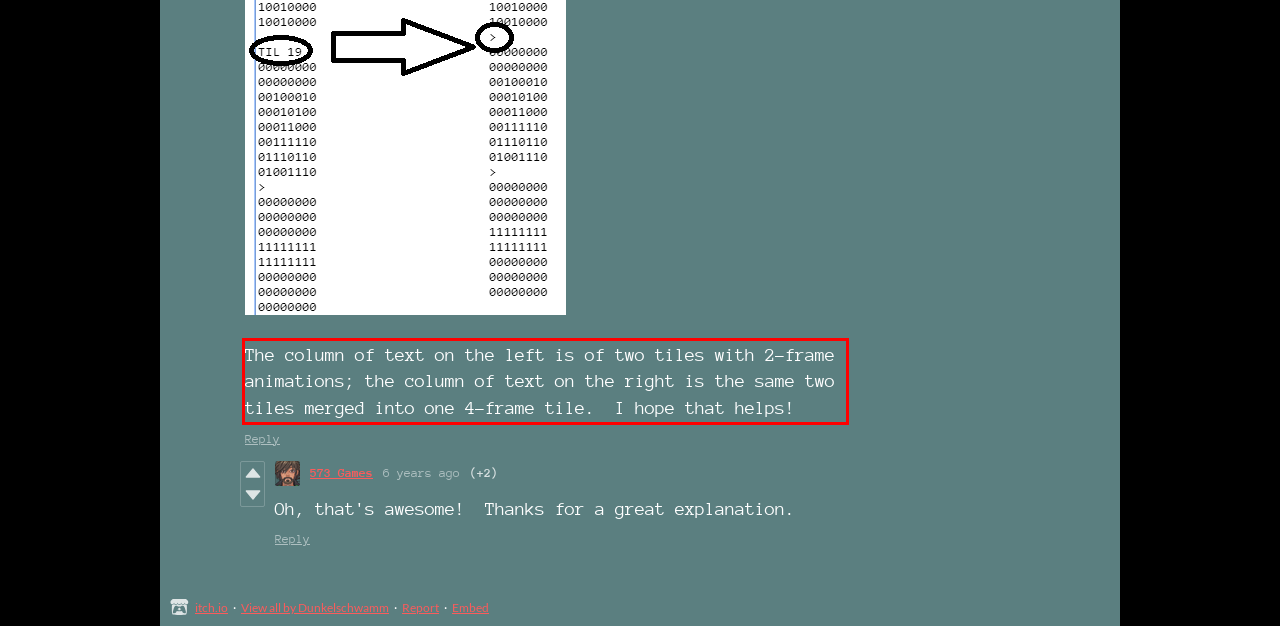Extract and provide the text found inside the red rectangle in the screenshot of the webpage.

The column of text on the left is of two tiles with 2-frame animations; the column of text on the right is the same two tiles merged into one 4-frame tile. I hope that helps!